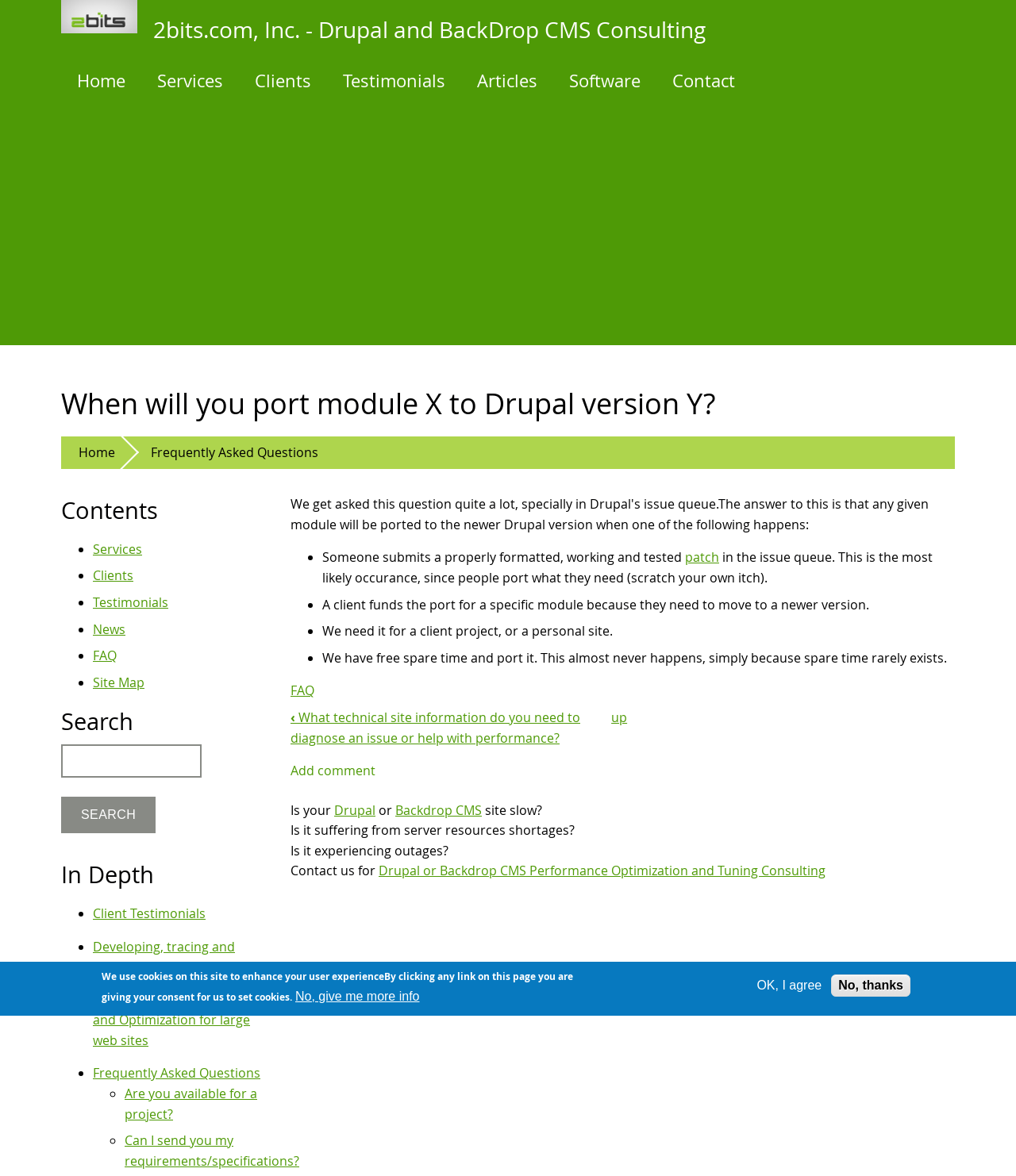Determine the bounding box for the described HTML element: "Frequently Asked Questions". Ensure the coordinates are four float numbers between 0 and 1 in the format [left, top, right, bottom].

[0.131, 0.371, 0.331, 0.399]